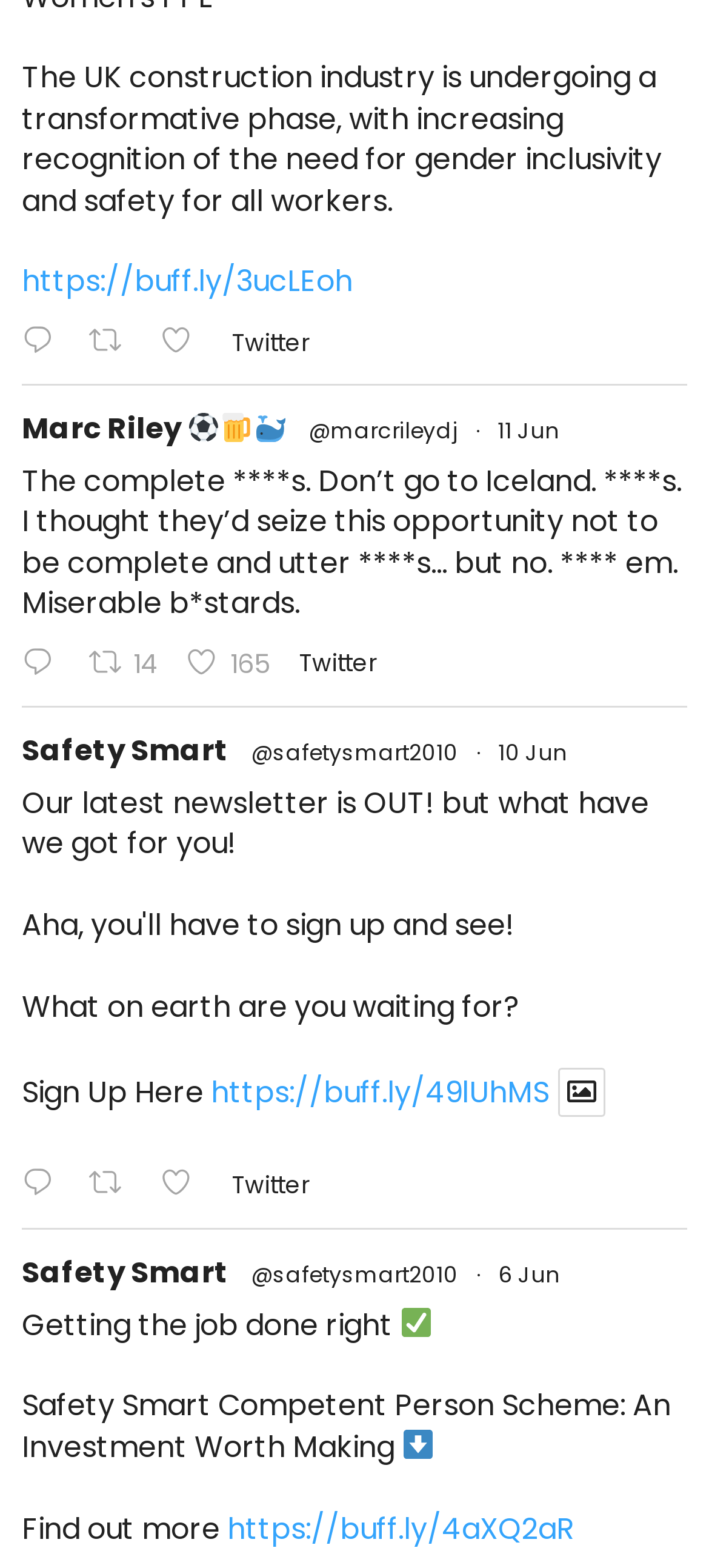Specify the bounding box coordinates of the element's region that should be clicked to achieve the following instruction: "Click on the link to find out more about Safety Smart Competent Person Scheme". The bounding box coordinates consist of four float numbers between 0 and 1, in the format [left, top, right, bottom].

[0.321, 0.961, 0.81, 0.988]